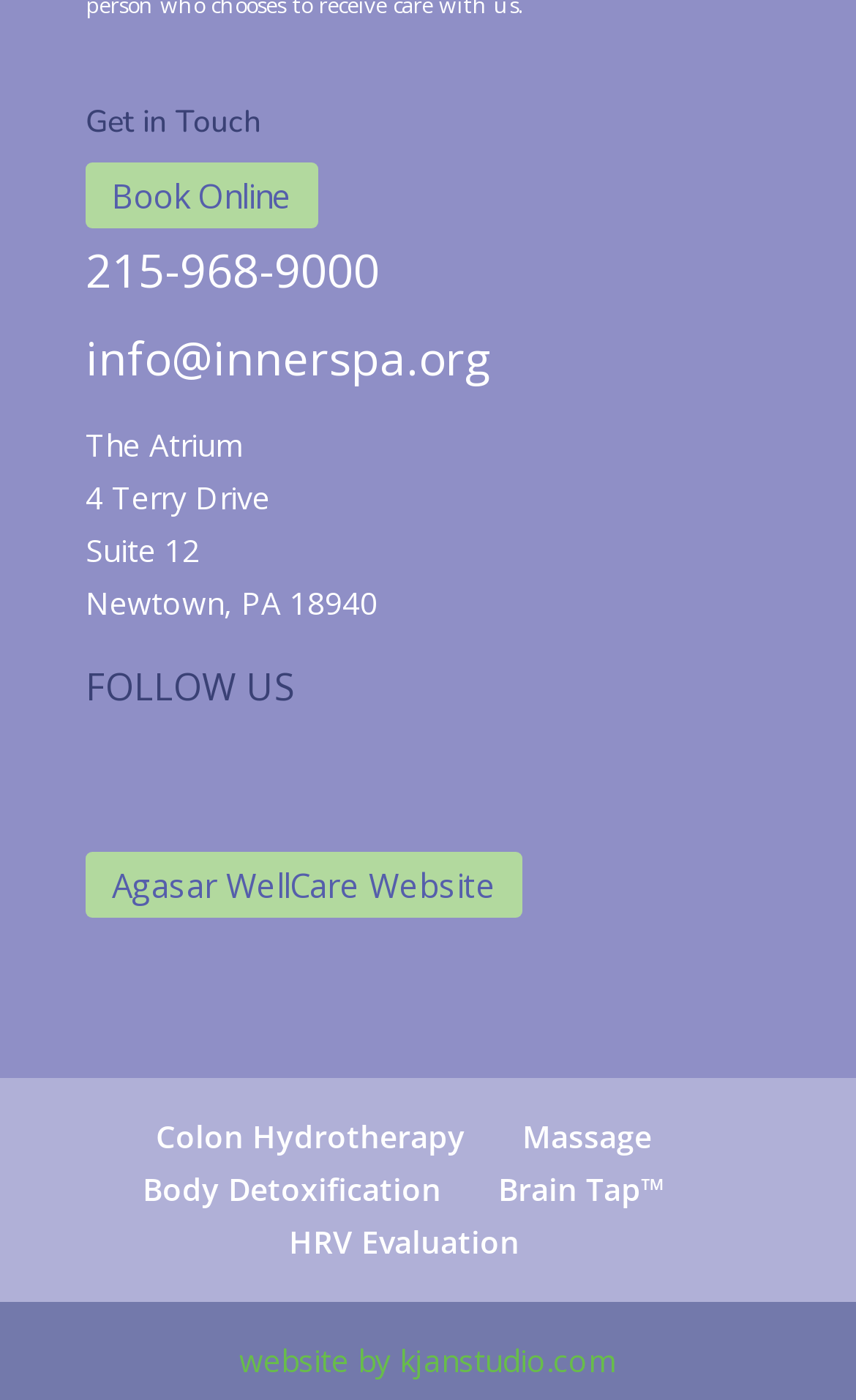Given the element description: "215-968-9000", predict the bounding box coordinates of this UI element. The coordinates must be four float numbers between 0 and 1, given as [left, top, right, bottom].

[0.1, 0.171, 0.444, 0.215]